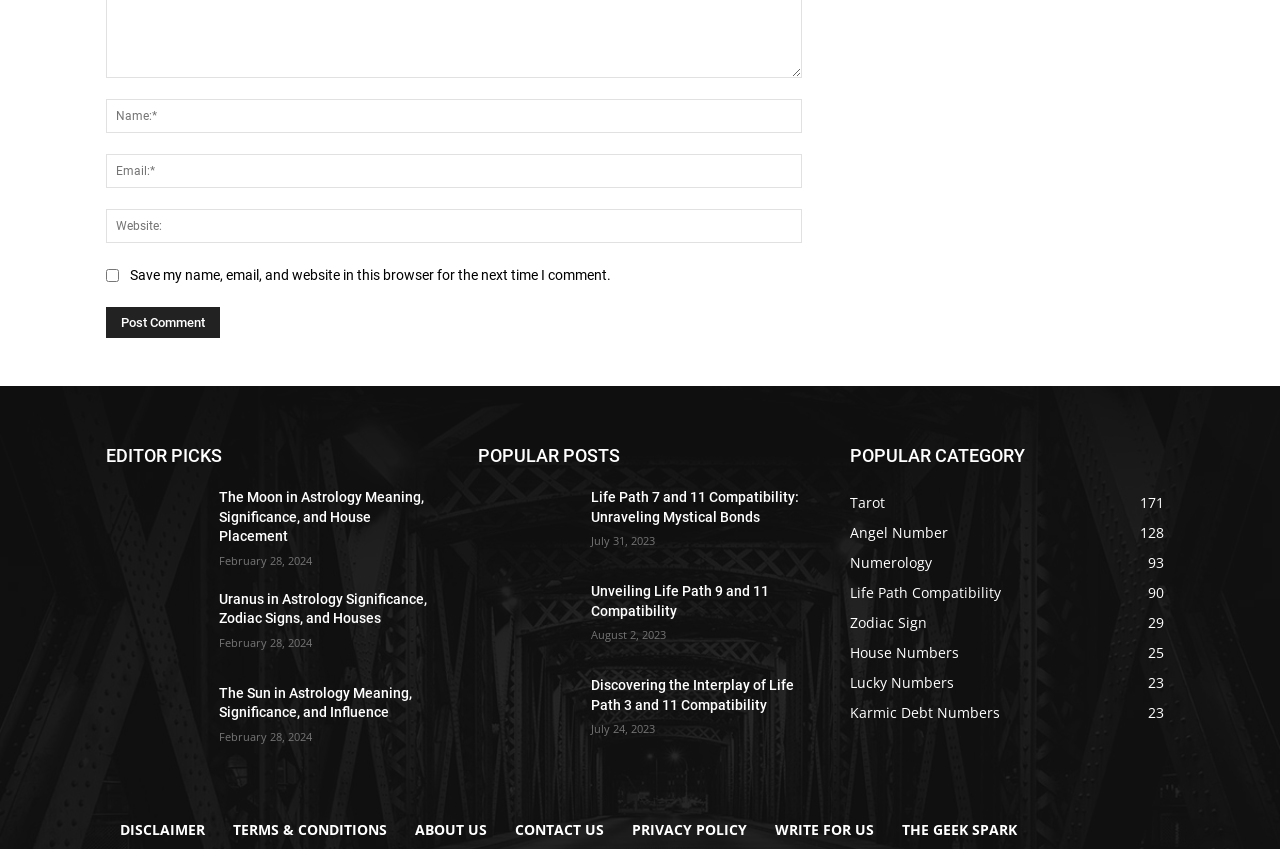Determine the bounding box coordinates of the element that should be clicked to execute the following command: "Enter your name".

[0.083, 0.116, 0.627, 0.156]